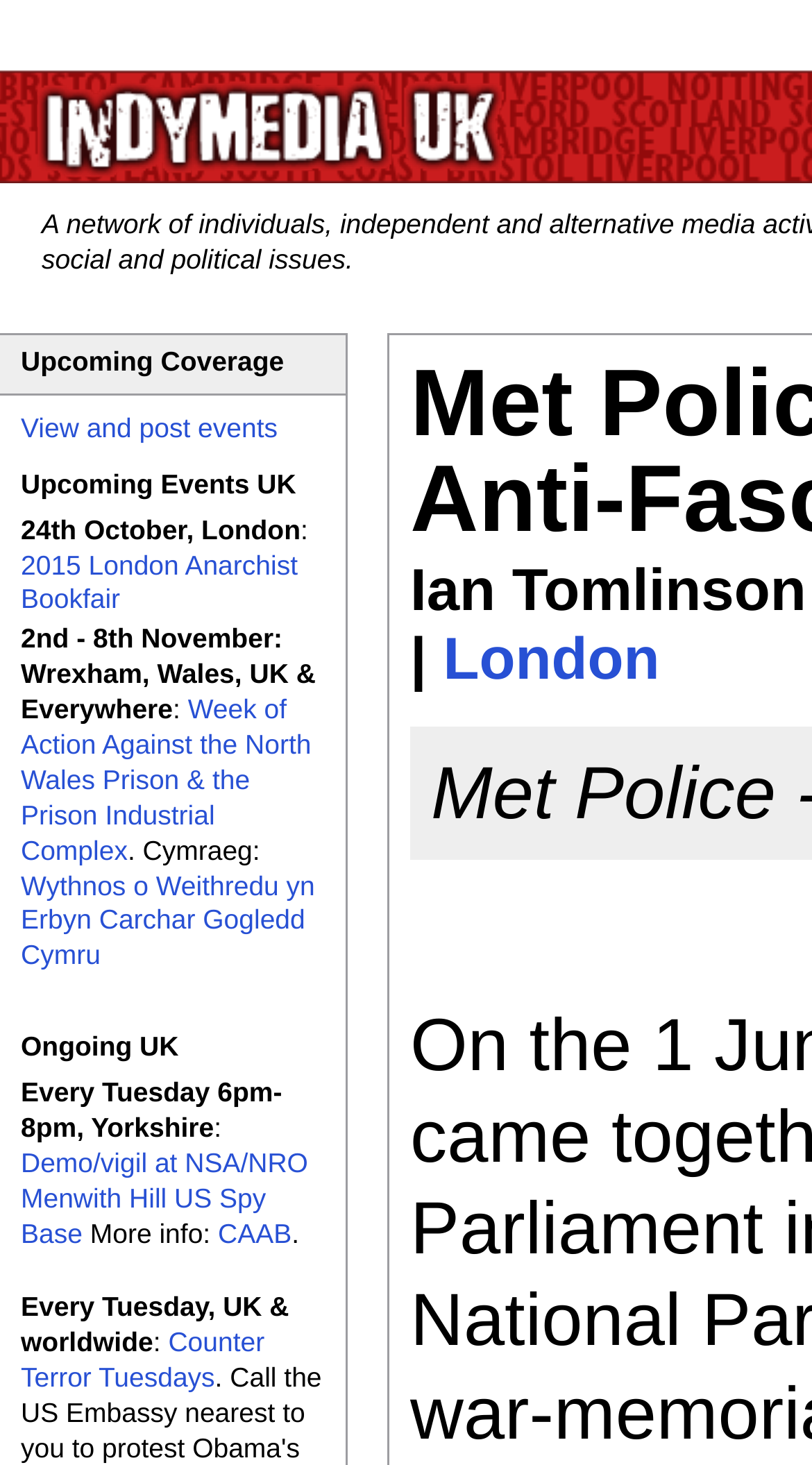Please specify the bounding box coordinates of the element that should be clicked to execute the given instruction: 'Explore Luggage & Bags'. Ensure the coordinates are four float numbers between 0 and 1, expressed as [left, top, right, bottom].

None